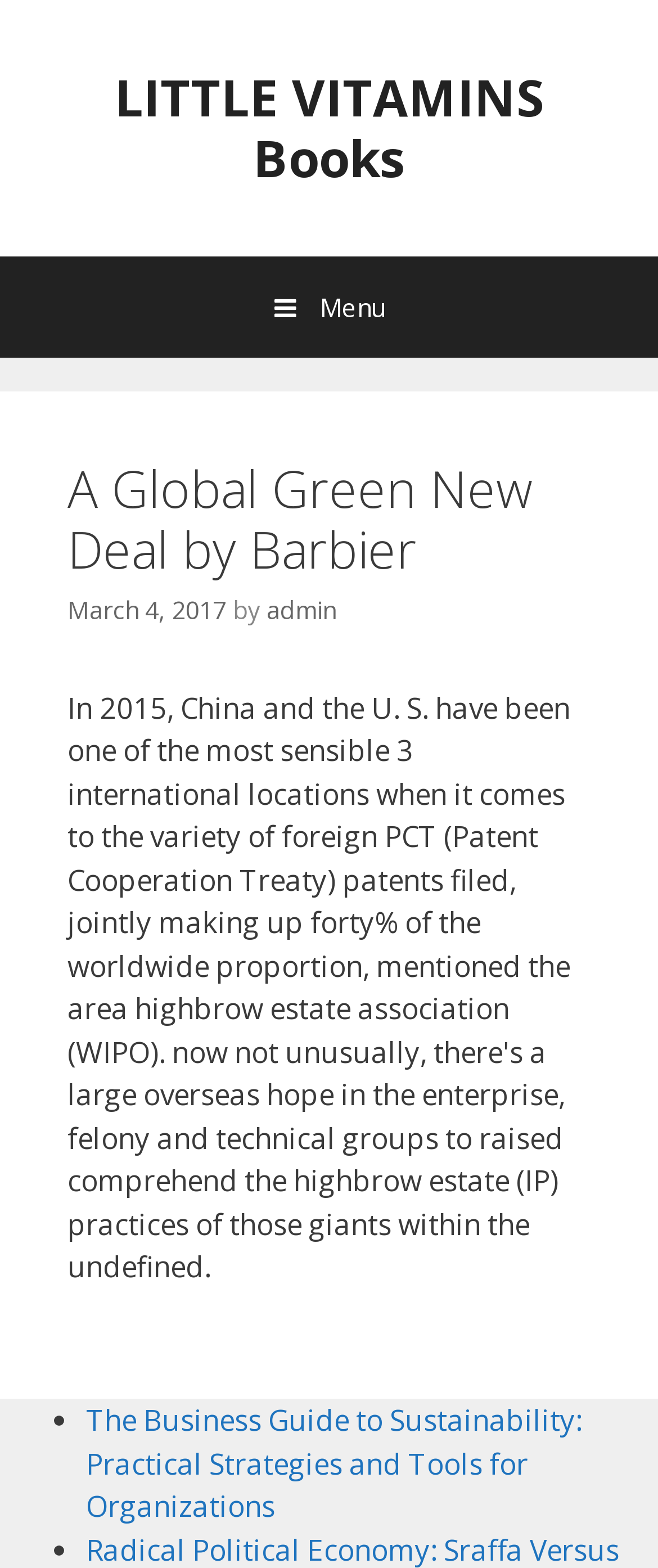Please specify the bounding box coordinates in the format (top-left x, top-left y, bottom-right x, bottom-right y), with all values as floating point numbers between 0 and 1. Identify the bounding box of the UI element described by: Menu

[0.0, 0.164, 1.0, 0.228]